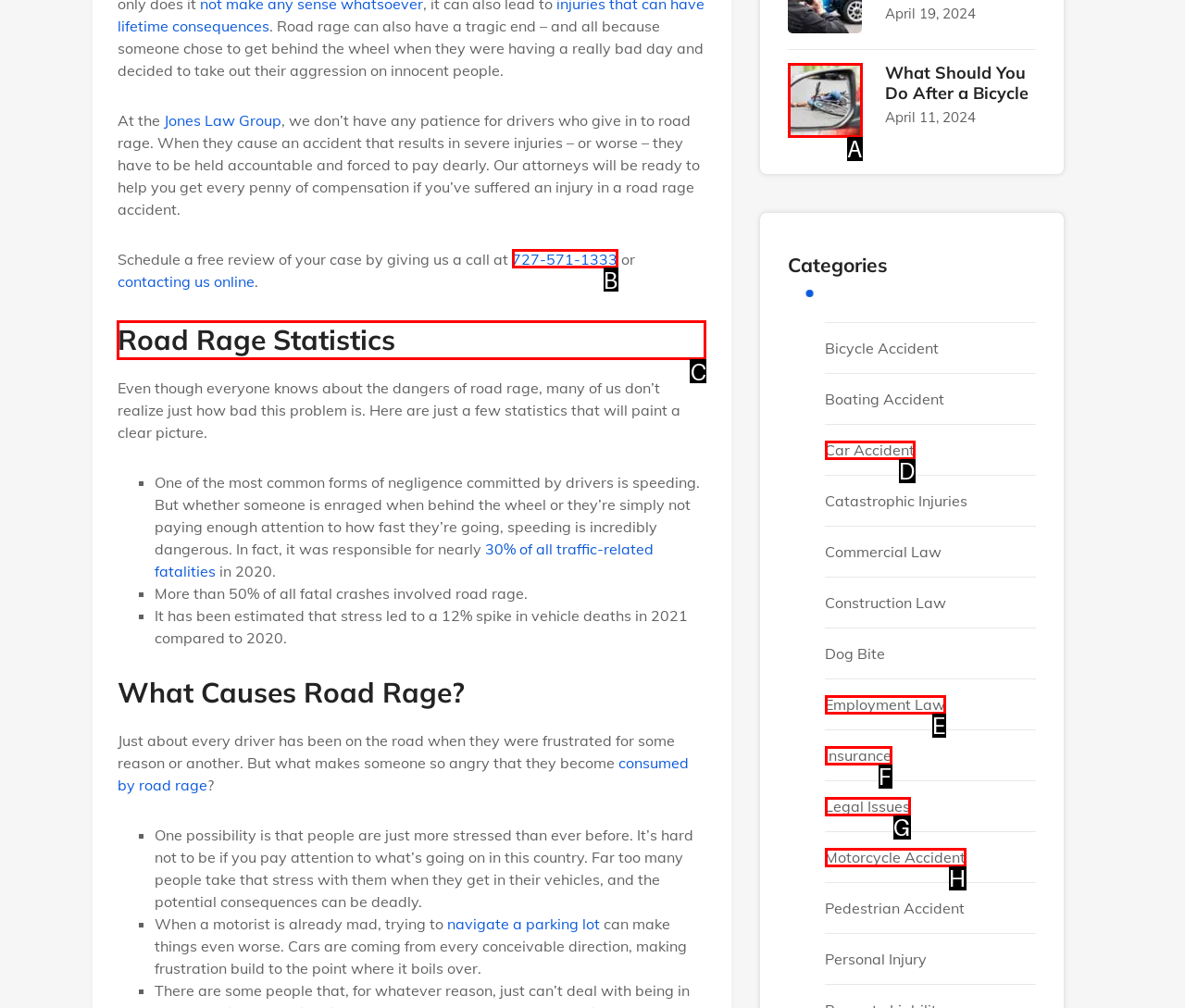Indicate the HTML element to be clicked to accomplish this task: Read more about road rage statistics Respond using the letter of the correct option.

C